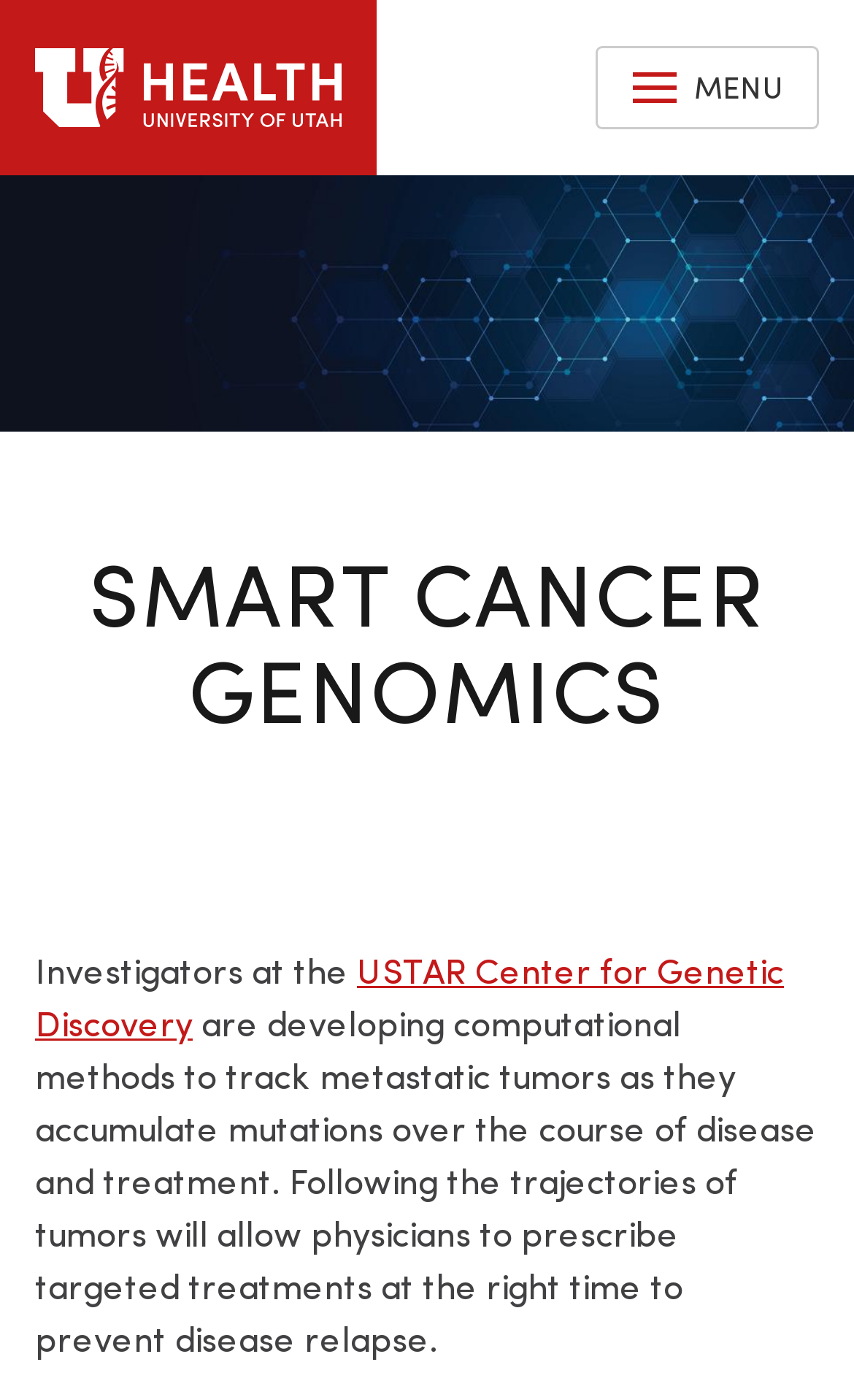Locate the bounding box of the user interface element based on this description: "title="Home"".

[0.0, 0.0, 0.441, 0.125]